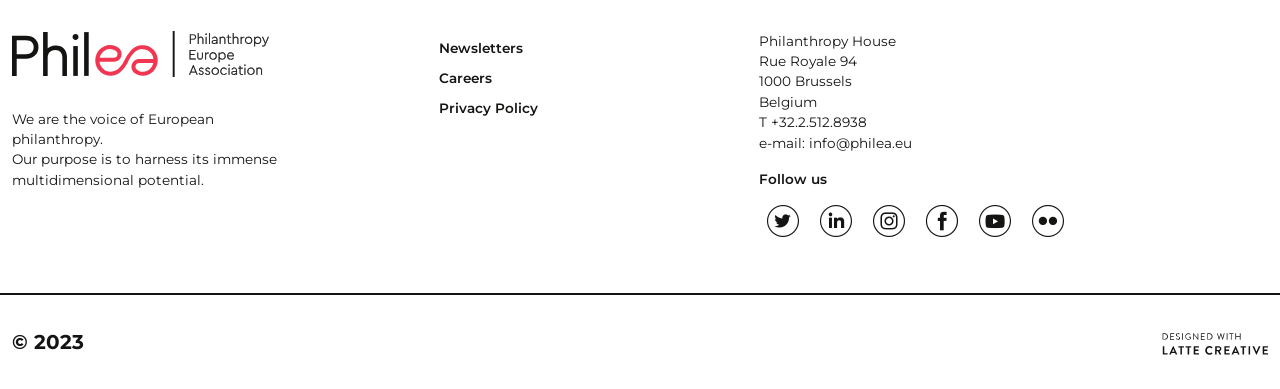Find the bounding box coordinates for the area that should be clicked to accomplish the instruction: "Click on Newsletters".

[0.343, 0.102, 0.408, 0.143]